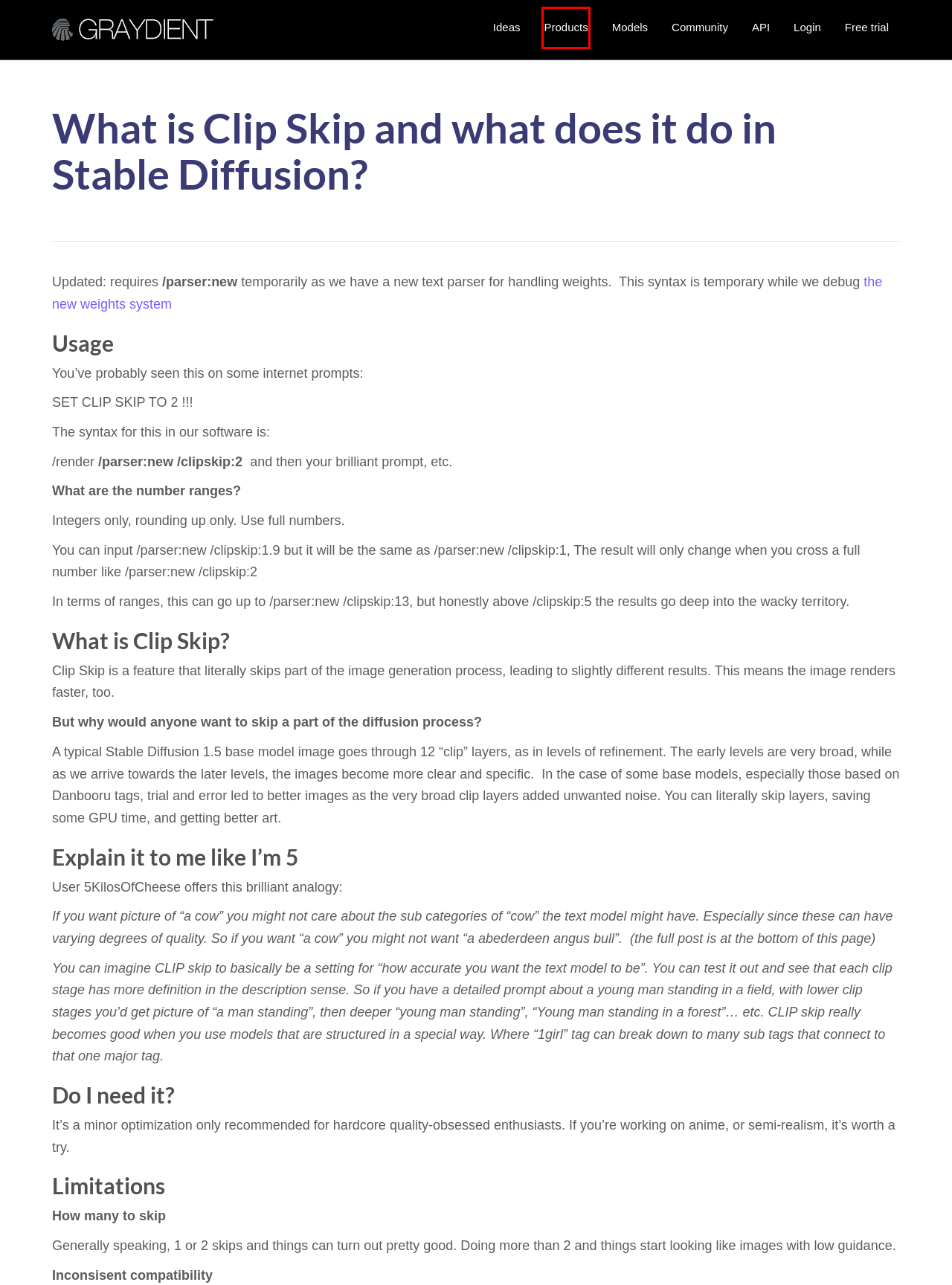Examine the screenshot of a webpage featuring a red bounding box and identify the best matching webpage description for the new page that results from clicking the element within the box. Here are the options:
A. My Graydient Account /// my.graydient.ai
B. GRAYDIENT | Become an AI Creator - Graydient AI
C. Prompt Weights and new text Parser (beta) - Graydient AI
D. Graydient AI - Generative API Capabilities - Graydient AI
E. Free AI image generator - Graydient AI
F. ai-models-api-list - Graydient AI
G. Products - Graydient AI
H. Learn how to use AI with Graydient - Graydient AI

G